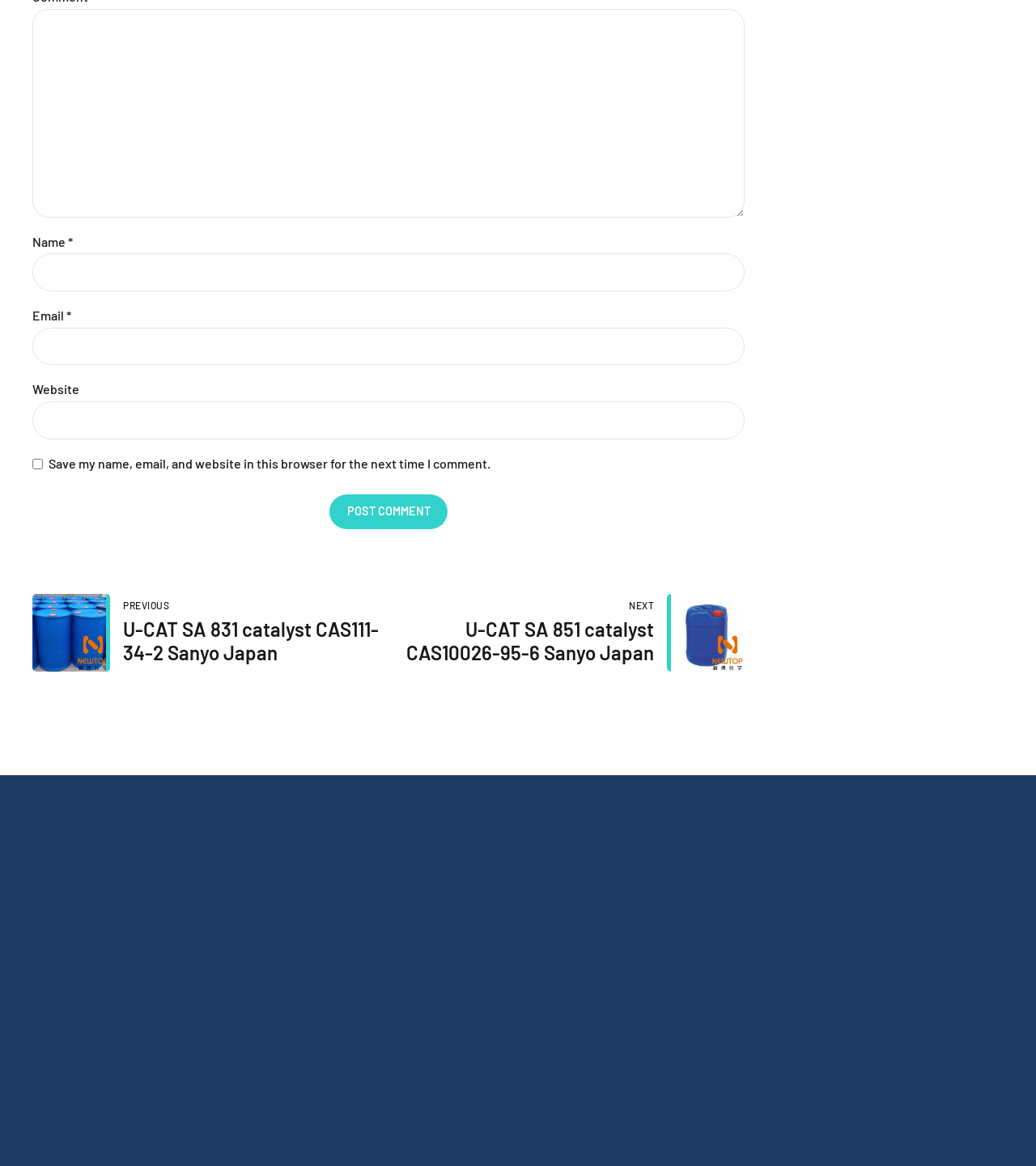How can users contact the website owner?
Based on the screenshot, provide a one-word or short-phrase response.

Through email or phone